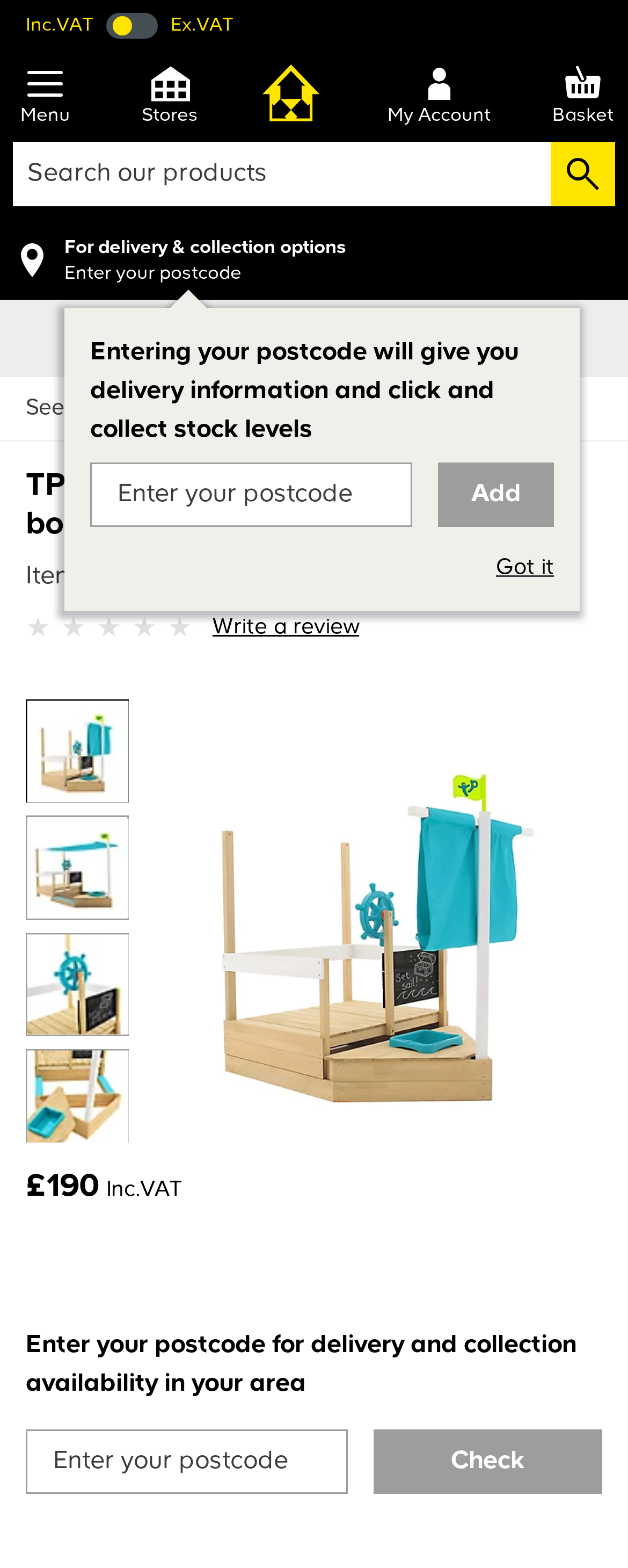Find the bounding box of the element with the following description: "Tool hirePowered by Speedy Hire". The coordinates must be four float numbers between 0 and 1, formatted as [left, top, right, bottom].

[0.021, 0.2, 0.979, 0.231]